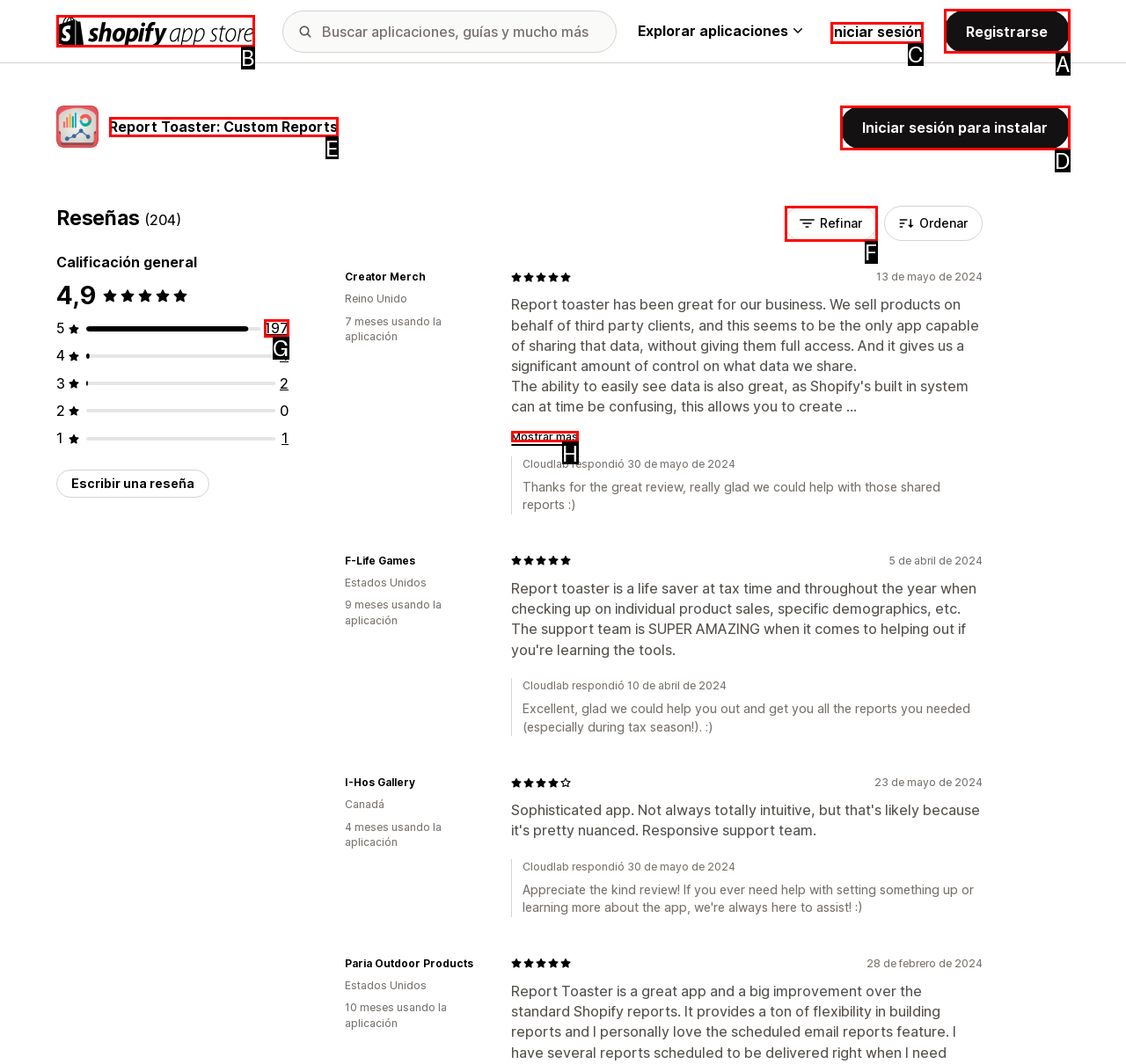From the options shown, which one fits the description: Report Toaster: Custom Reports? Respond with the appropriate letter.

E